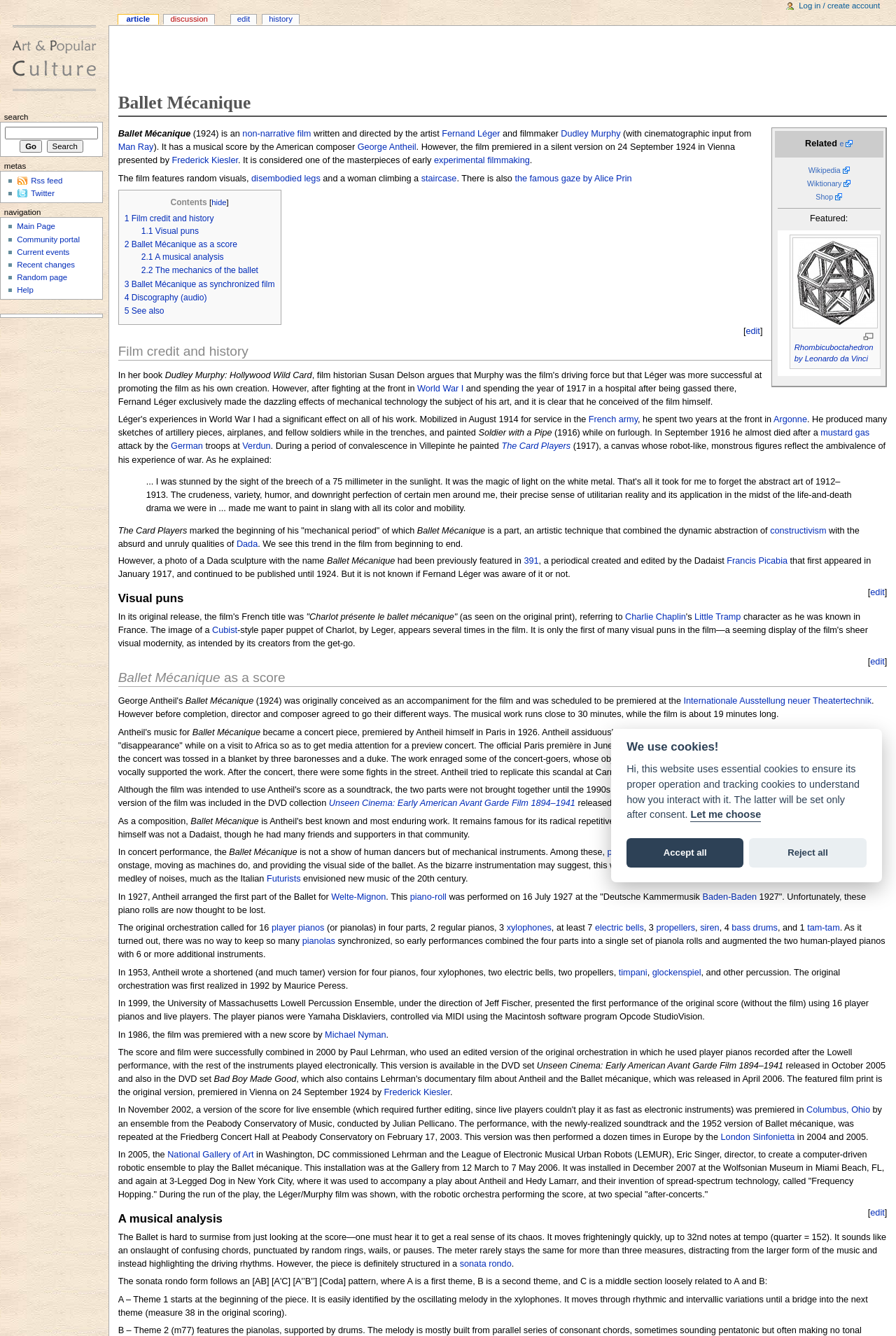Describe all visible elements and their arrangement on the webpage.

The webpage is about Ballet Mécanique, a non-narrative film written and directed by Fernand Léger and Dudley Murphy. At the top of the page, there is a heading with the title "Ballet Mécanique" followed by a brief description of the film. Below the heading, there is a table with links to related pages, including Wikipedia, Wiktionary, and Shop.

The main content of the page is divided into sections, each with its own heading. The first section is about the film's credit and history, which includes information about the film's premiere and its significance in the history of experimental filmmaking. The section also features a link to a musical analysis of the film's score.

The next section is about the film's visuals, which include random images, disembodied legs, and a woman climbing a staircase. There is also a famous gaze by Alice Prin. The section includes links to more information about the film's visuals and its significance in the history of cinema.

The page also features a table of contents with links to different sections of the page, including film credit and history, visual puns, and discography. There is also a link to edit the page at the top right corner.

Throughout the page, there are links to other relevant pages, including biographies of the filmmakers and artists involved in the project. There are also images and blockquotes that add to the visual appeal of the page and provide additional information about the film.

At the bottom of the page, there is a section about Fernand Léger's experience in World War I and how it influenced his art, including his work on Ballet Mécanique. The section includes links to more information about Léger's life and work.